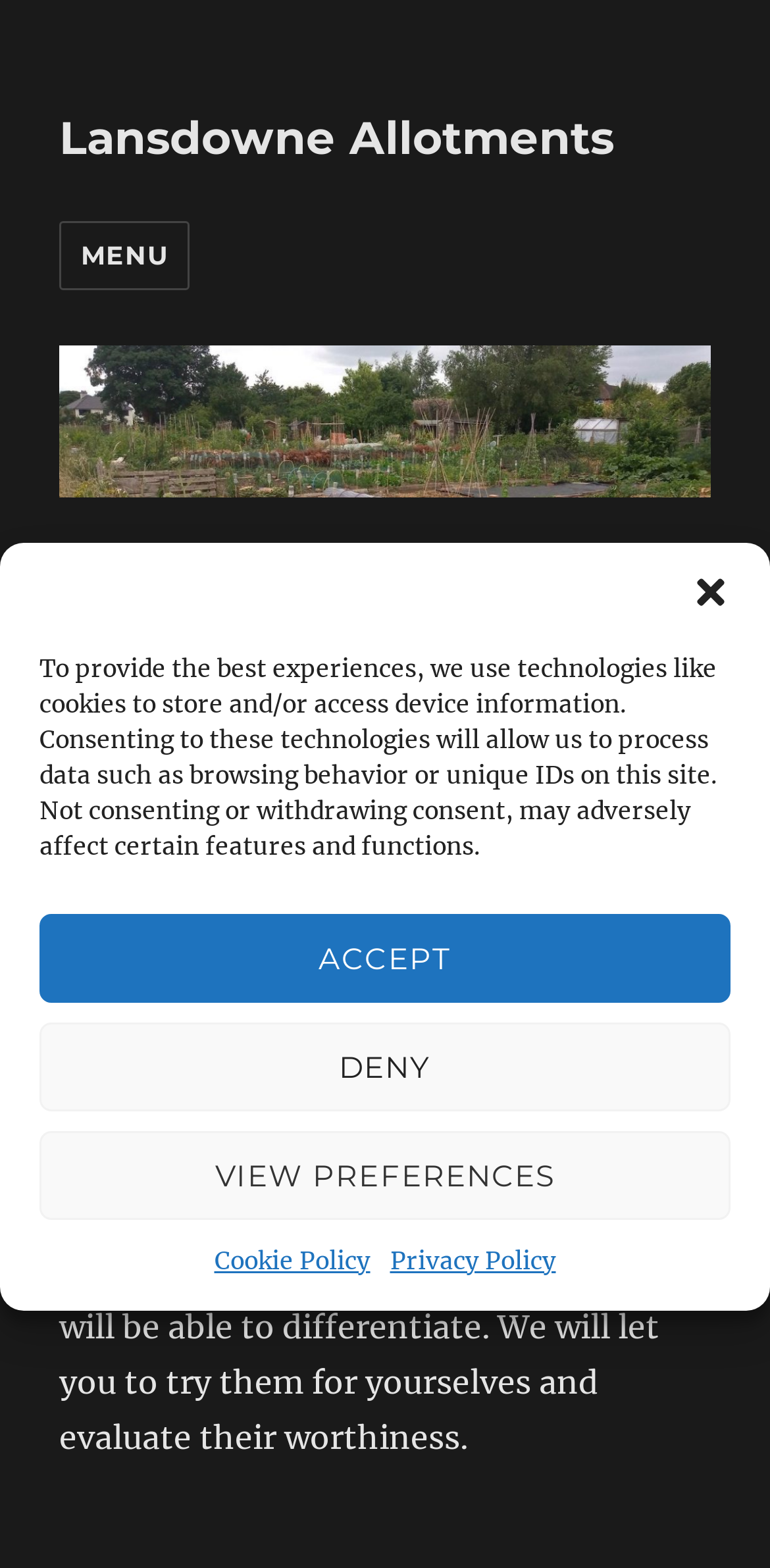Locate the bounding box coordinates of the element to click to perform the following action: 'click the MENU button'. The coordinates should be given as four float values between 0 and 1, in the form of [left, top, right, bottom].

[0.077, 0.141, 0.247, 0.185]